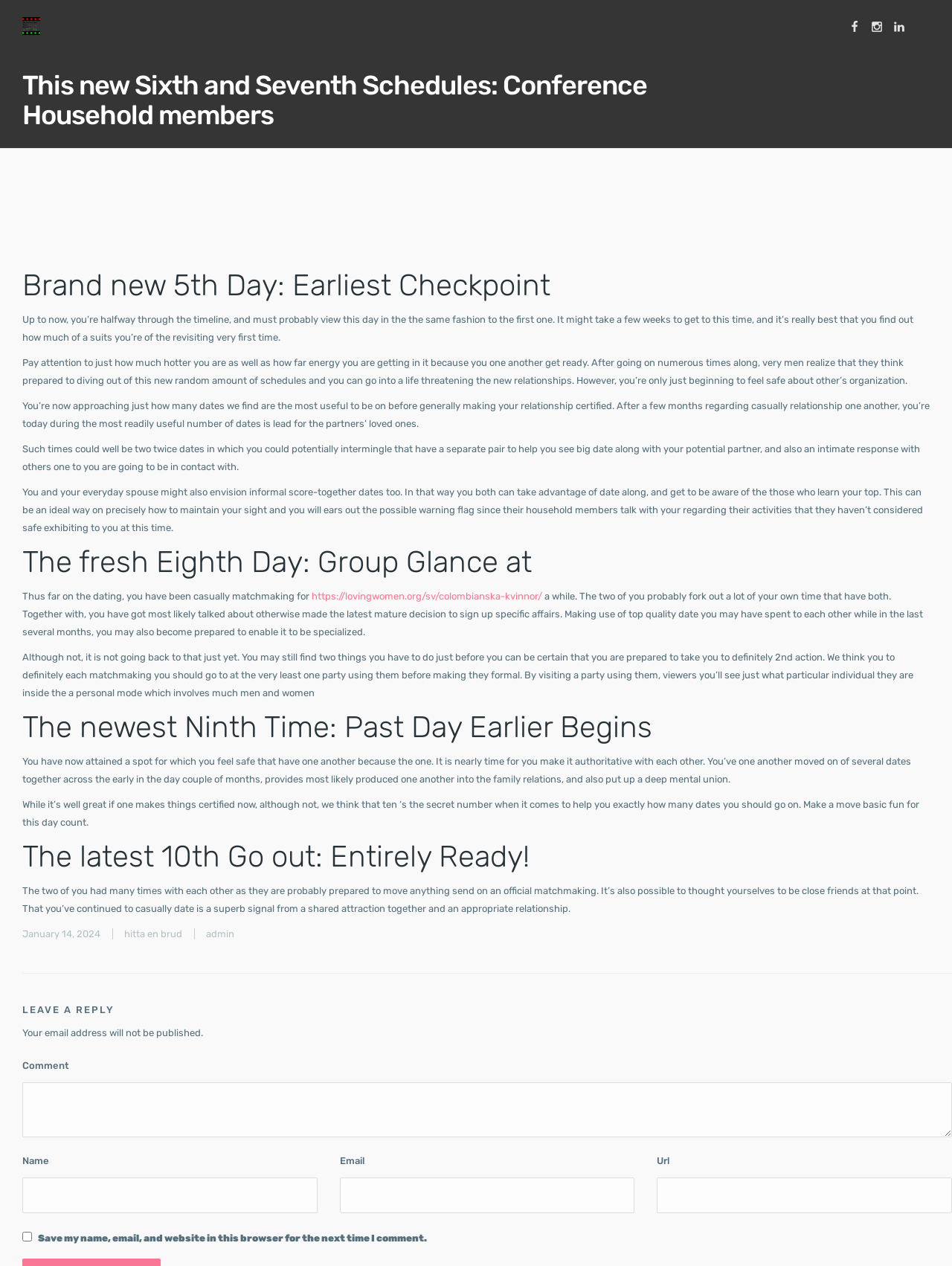Please locate and retrieve the main header text of the webpage.

This new Sixth and Seventh Schedules: Conference Household members